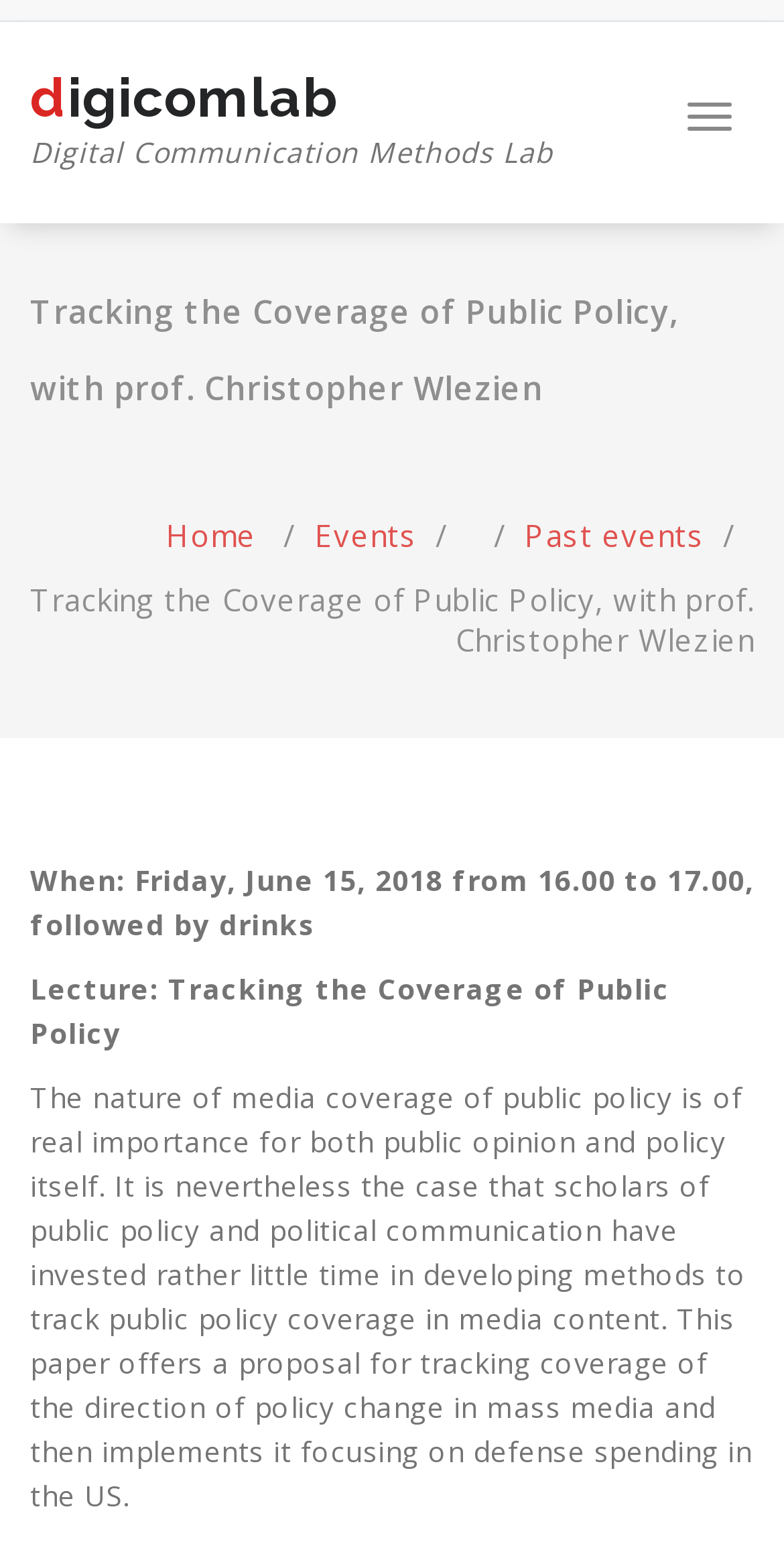What is the topic of the lecture?
Use the image to answer the question with a single word or phrase.

Tracking the Coverage of Public Policy